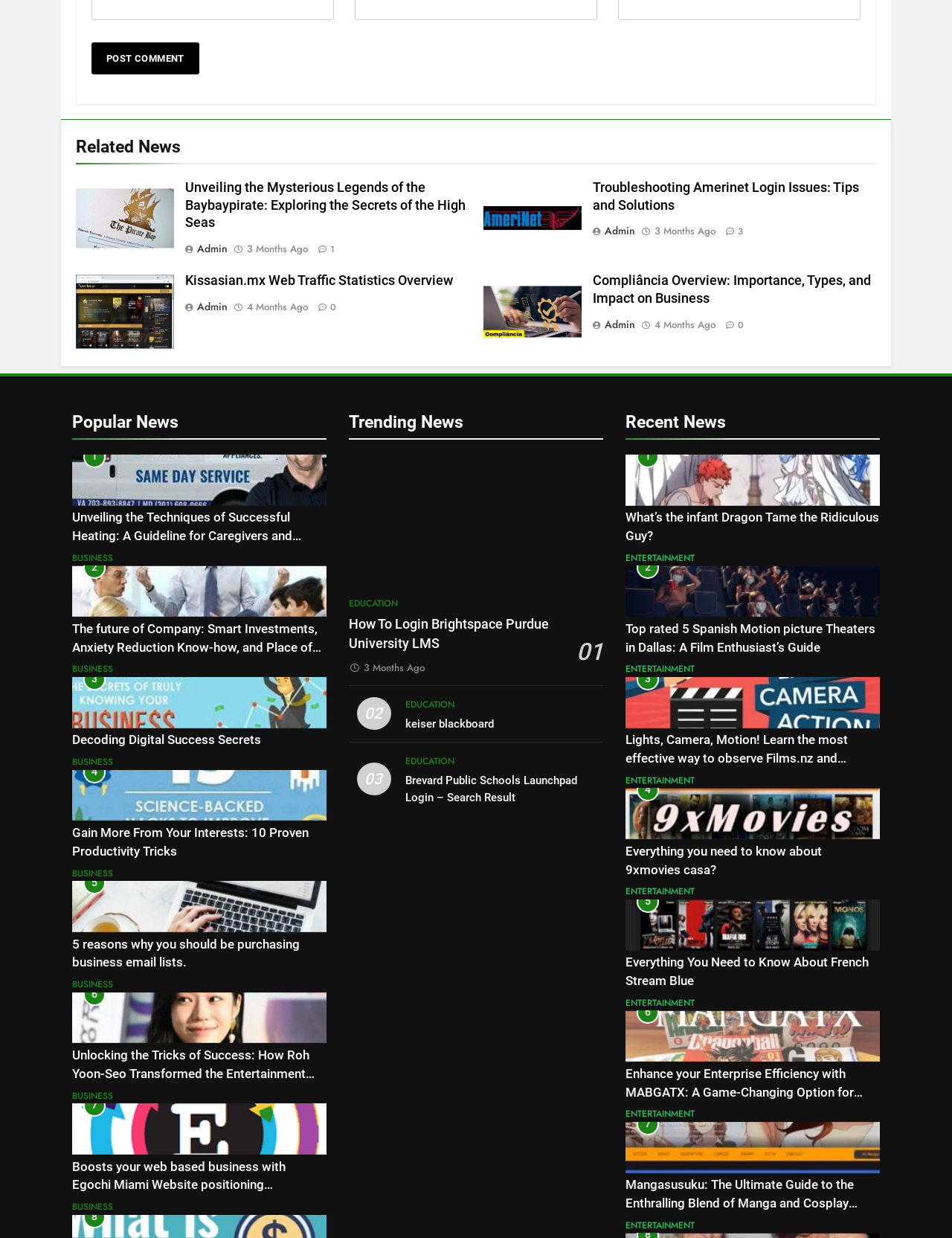Please reply with a single word or brief phrase to the question: 
What is the category of the article 'Gain More From Your Interests: 10 Proven Productivity Tricks'?

BUSINESS